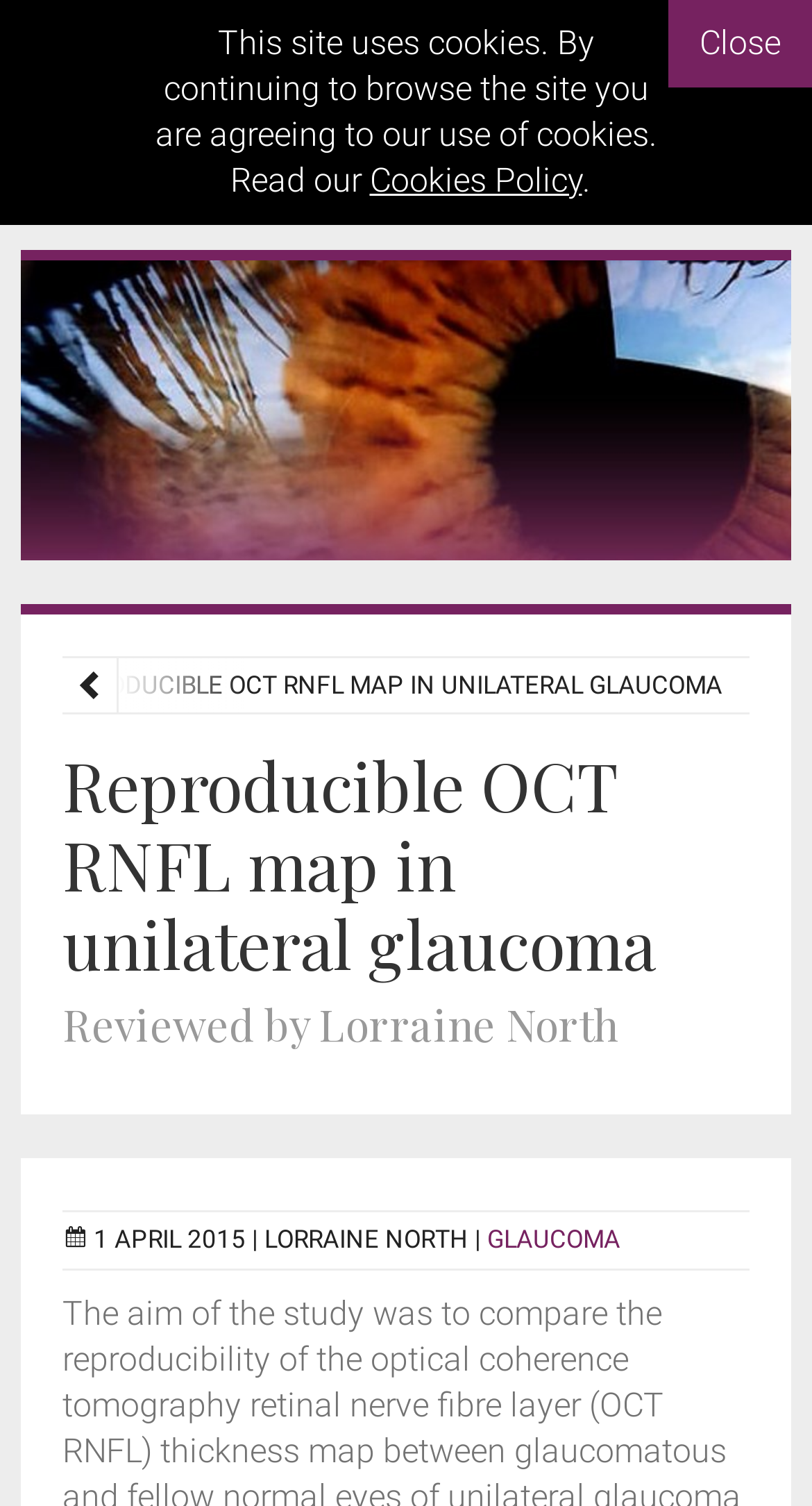Provide a comprehensive description of the webpage.

The webpage is about an article titled "Reproducible OCT RNFL map in unilateral glaucoma" from Eye News. At the top, there is a notification bar with a message about the site using cookies, accompanied by a "Cookies Policy" link and a "Close" button. 

On the top-left corner, there is a small icon, and on the top-right corner, there is another icon. Below these icons, there is a horizontal layout table with a link to "Eye News" accompanied by an image of the Eye News logo.

The main content of the webpage starts with a large heading that reads "Reproducible OCT RNFL map in unilateral glaucoma Reviewed by Lorraine North". Below this heading, there is a subheading with the date "1 APRIL 2015" and the author's name "LORRAINE NORTH". There is also a link to the category "GLAUCOMA" on the same line.